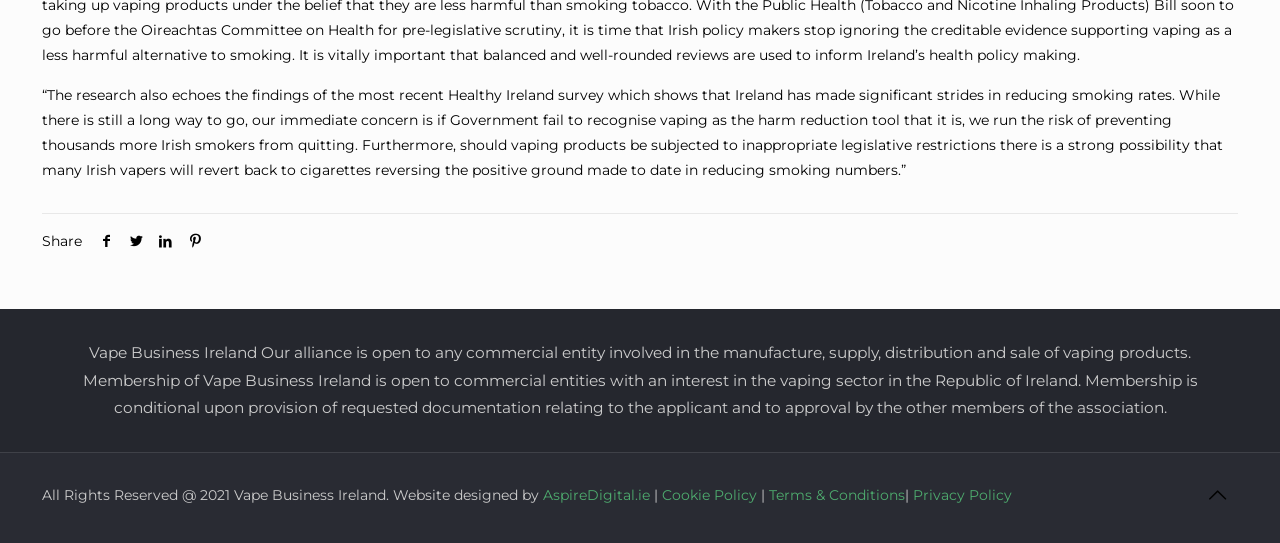Please determine the bounding box coordinates of the element's region to click in order to carry out the following instruction: "Share on Twitter". The coordinates should be four float numbers between 0 and 1, i.e., [left, top, right, bottom].

[0.095, 0.427, 0.118, 0.46]